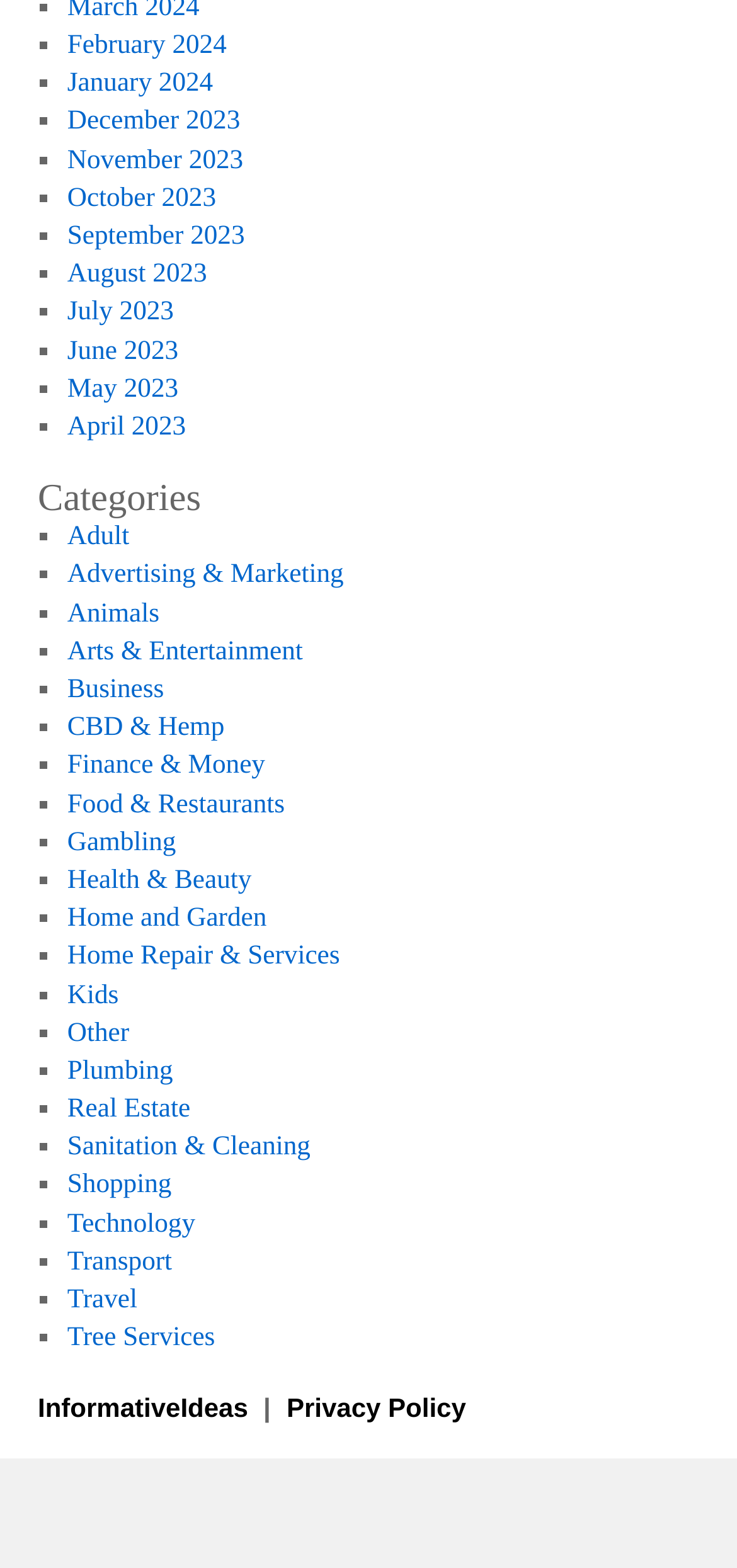Please find the bounding box coordinates for the clickable element needed to perform this instruction: "Browse Adult category".

[0.091, 0.333, 0.175, 0.352]